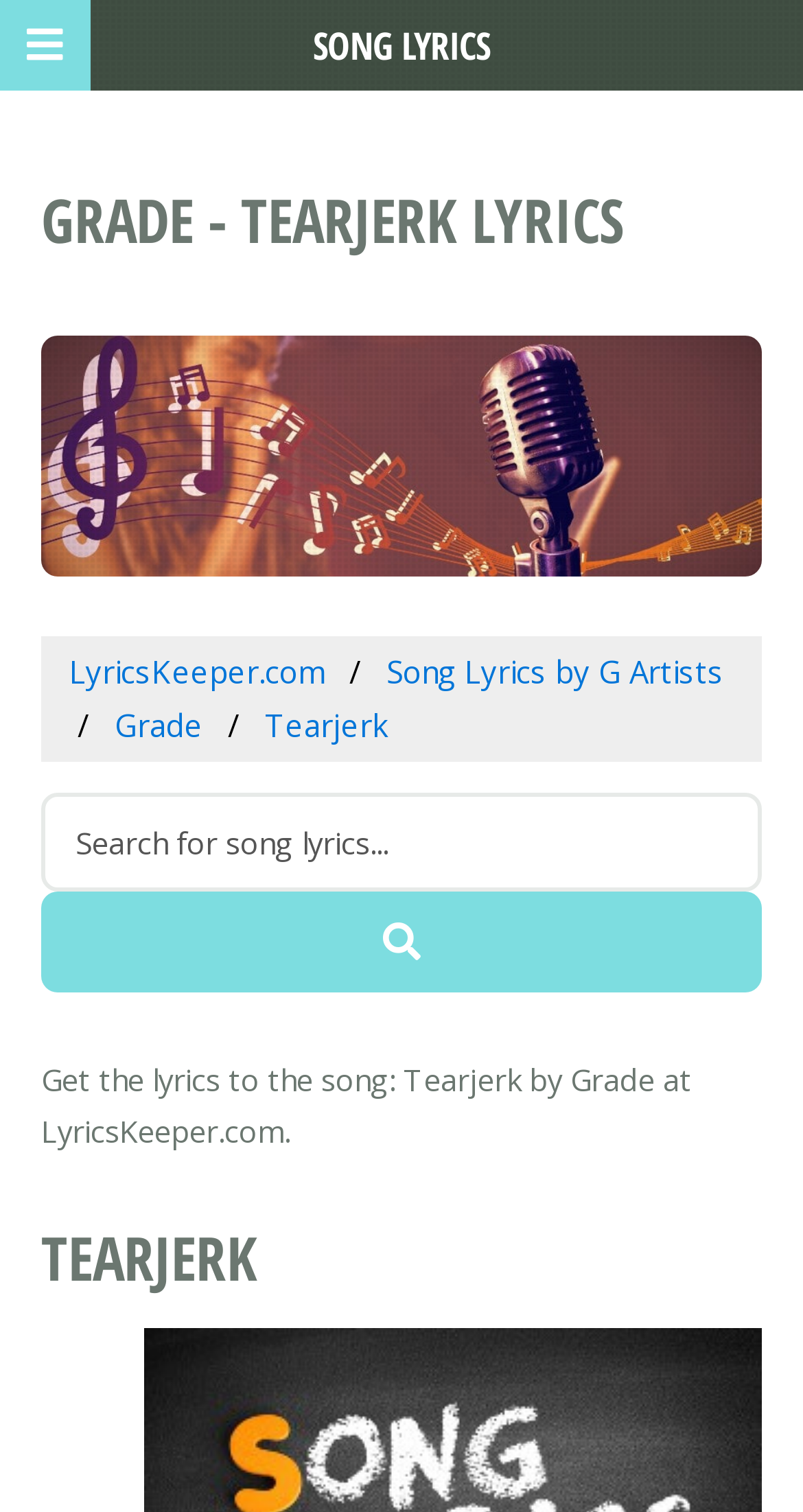What is the name of the song?
Please ensure your answer is as detailed and informative as possible.

The name of the song can be found in the heading element 'TEARJERK' and also in the link element 'Tearjerk' which is a part of the song information section.